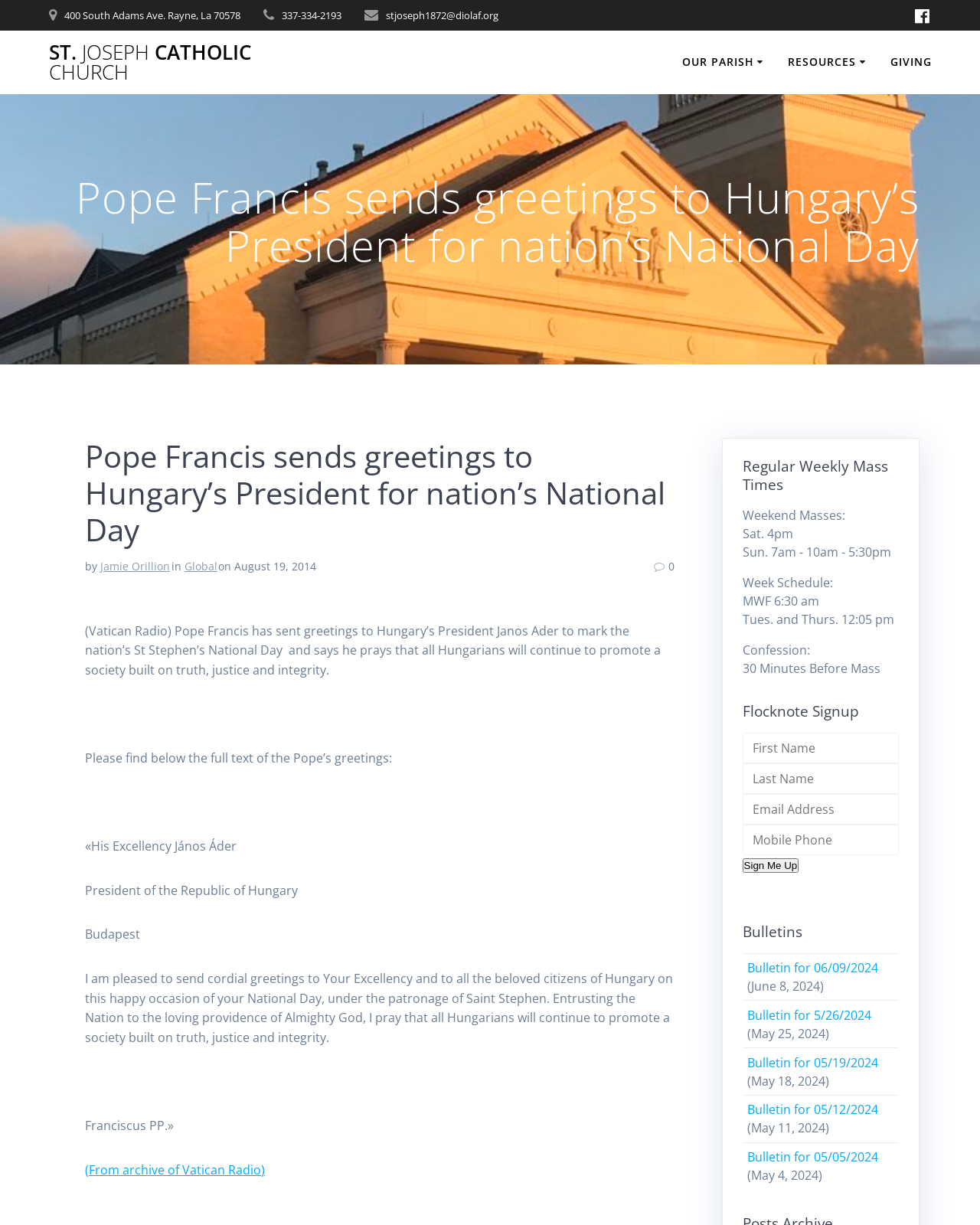How can I sign up for Flocknote at St. Joseph Catholic Church?
Please respond to the question with a detailed and well-explained answer.

I determined how to sign up for Flocknote by examining the form elements under the 'Flocknote Signup' heading, which require users to fill out their First Name, Last Name, Email Address, and Mobile Phone to sign up.